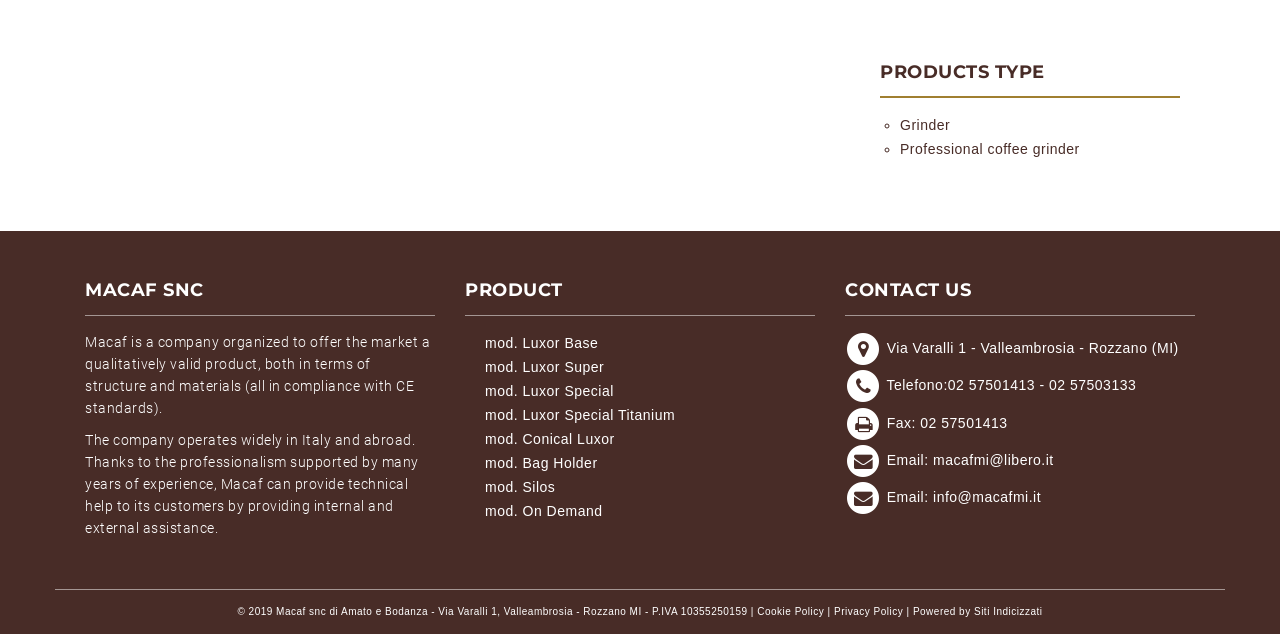Analyze the image and provide a detailed answer to the question: What is the address of the company?

The company address can be found in the 'CONTACT US' section, which is located at the bottom of the webpage, and it is Via Varalli 1 - Valleambrosia - Rozzano (MI).